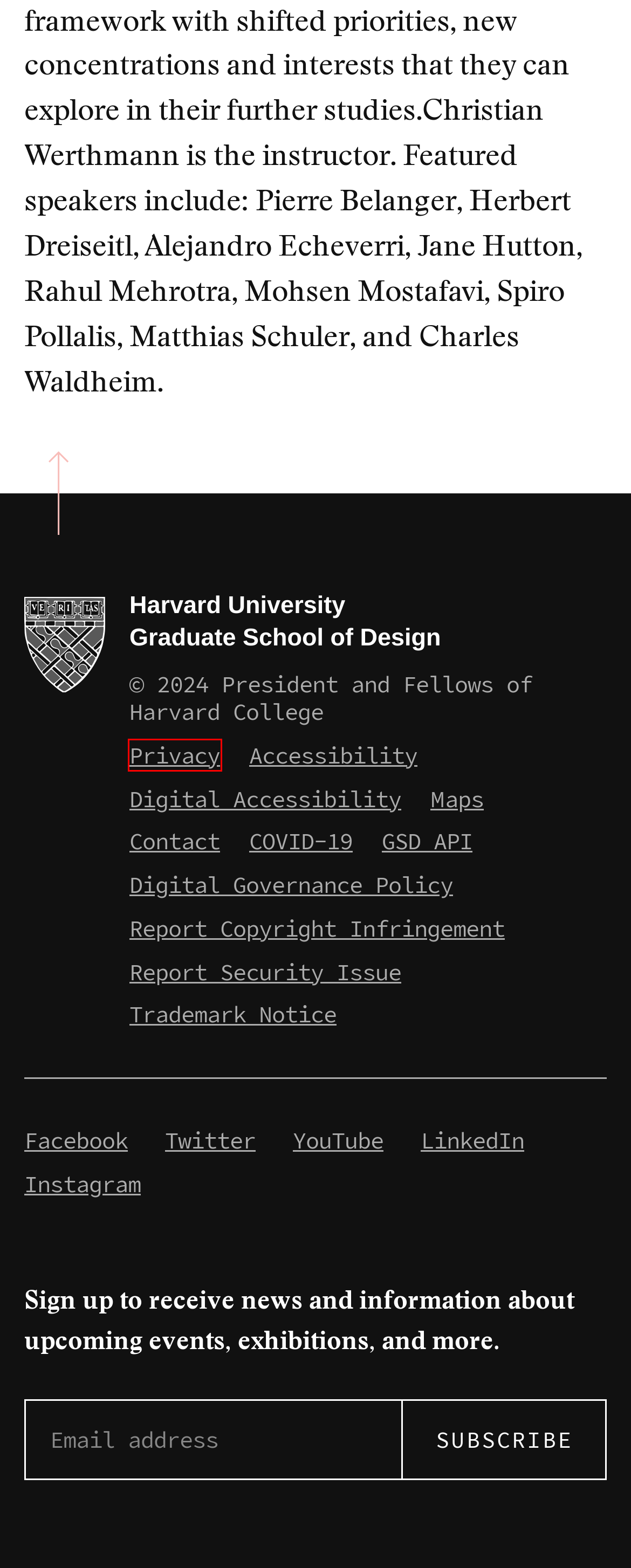Given a screenshot of a webpage with a red bounding box highlighting a UI element, choose the description that best corresponds to the new webpage after clicking the element within the red bounding box. Here are your options:
A. Trademark Notice | Harvard Trademark Program
B. Digital Governance Policy - Harvard Graduate School of Design
C. The Department of Urban Planning and Design - Harvard Graduate School of Design
D. Home - Harvard Graduate School of Design
E. Home | University Disability Resources
F. Privacy Policy - Harvard Graduate School of Design
G. Contact the GSD - Harvard Graduate School of Design
H. Course Catalog - Harvard Graduate School of Design

F